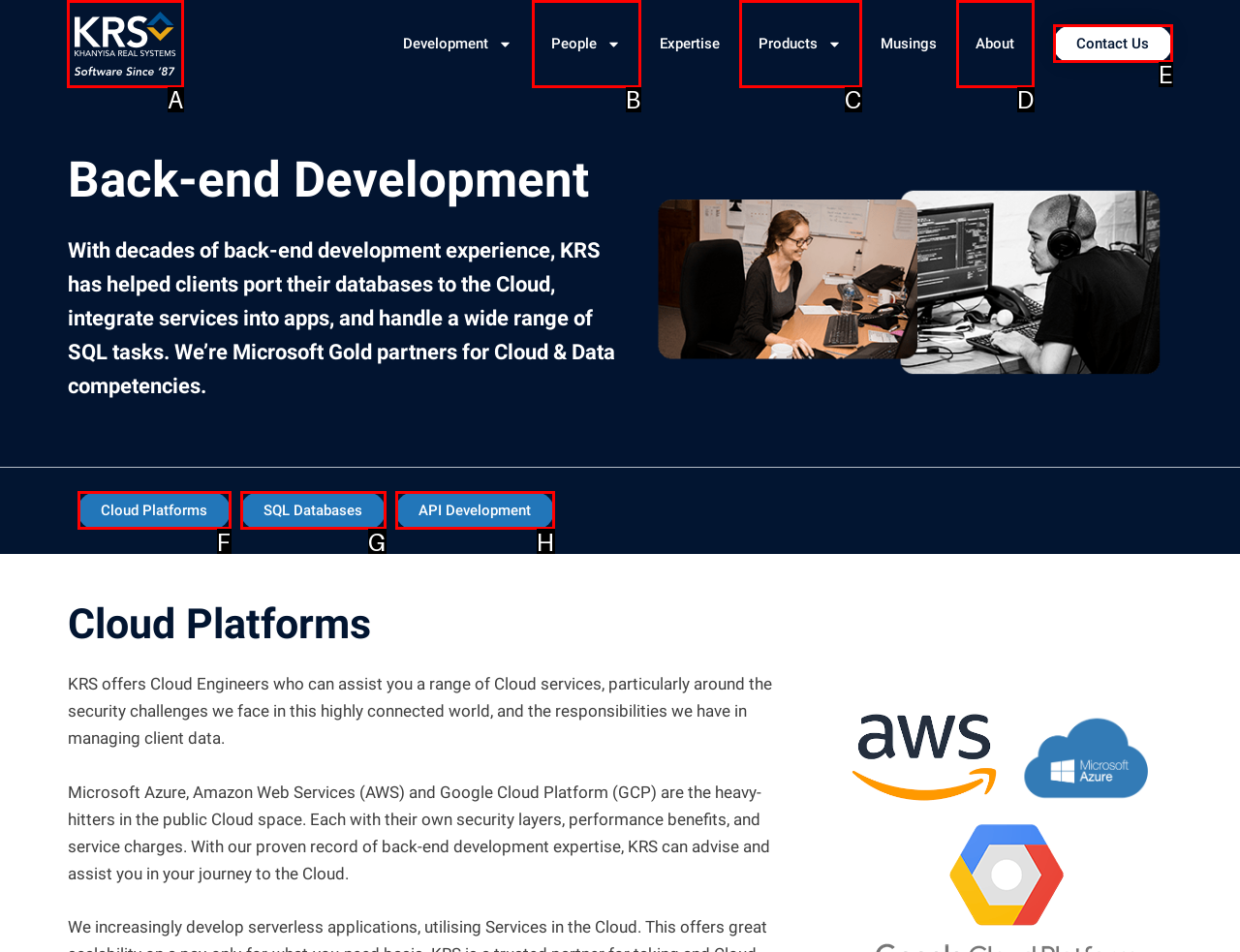Tell me which letter corresponds to the UI element that will allow you to Click the KRS logo. Answer with the letter directly.

A